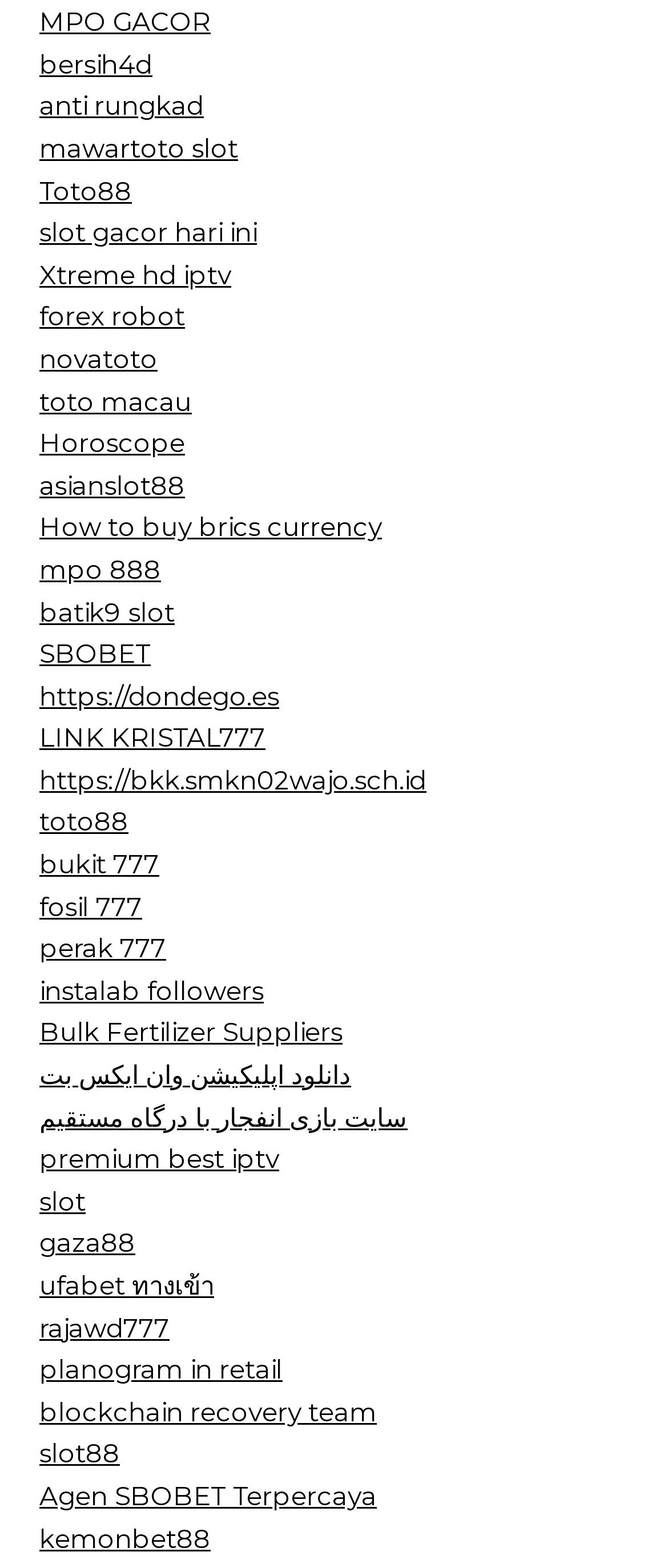Identify the bounding box coordinates of the region that needs to be clicked to carry out this instruction: "Click on MPO GACOR link". Provide these coordinates as four float numbers ranging from 0 to 1, i.e., [left, top, right, bottom].

[0.059, 0.003, 0.315, 0.024]